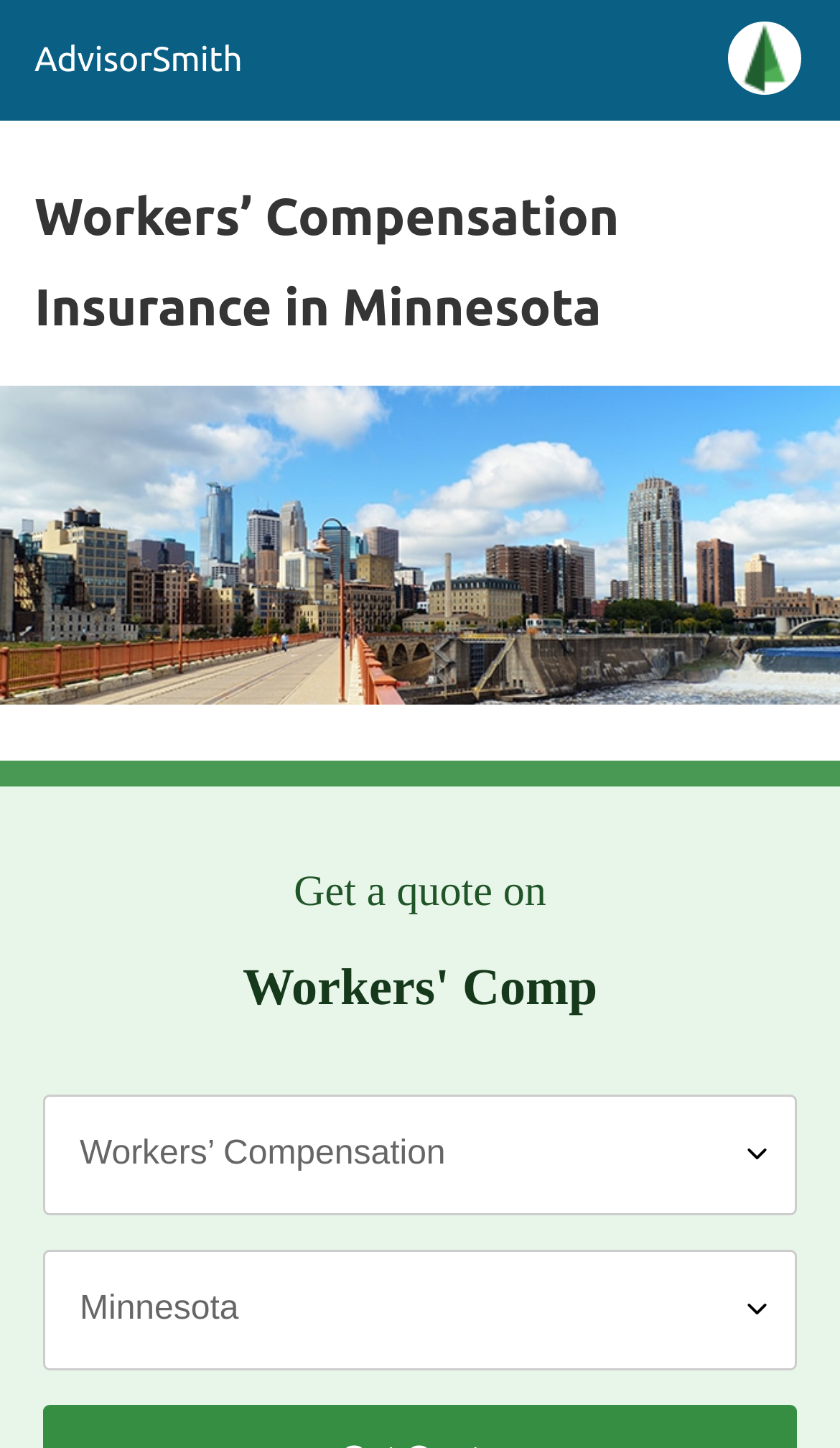Using the description "AdvisorSmith", locate and provide the bounding box of the UI element.

[0.041, 0.028, 0.289, 0.055]